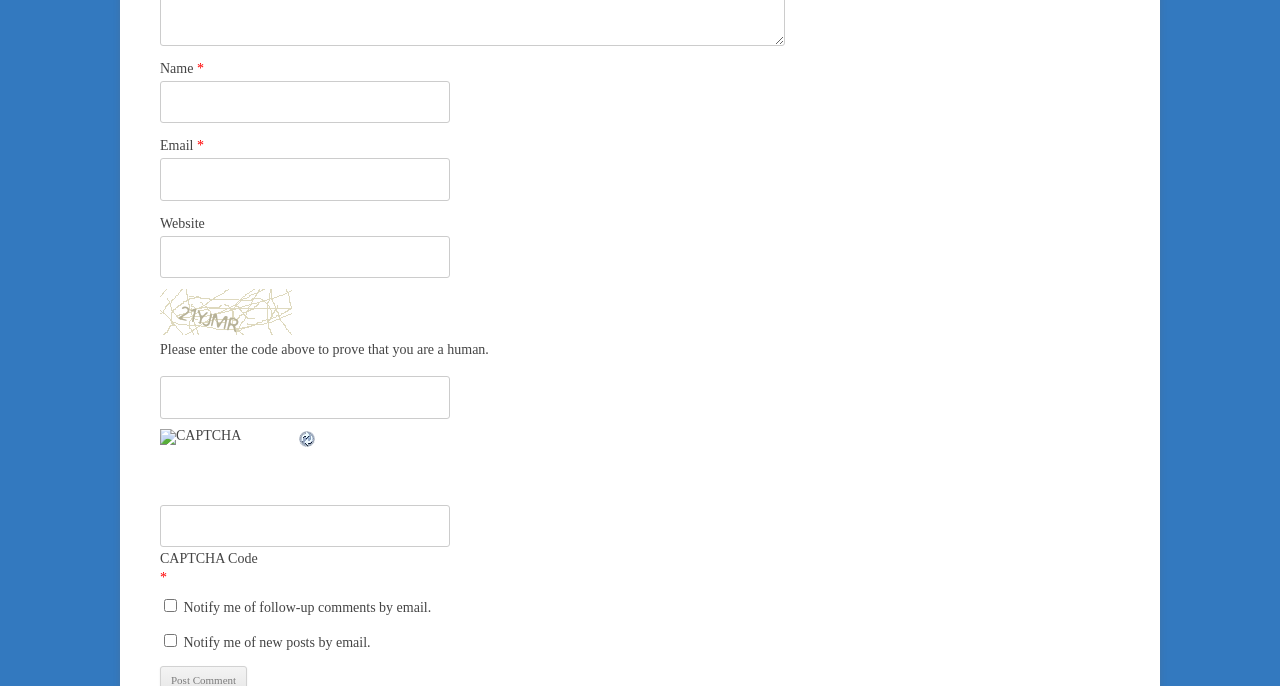Show the bounding box coordinates for the HTML element described as: "parent_node: CAPTCHA Code name="si_captcha_code"".

[0.125, 0.736, 0.351, 0.798]